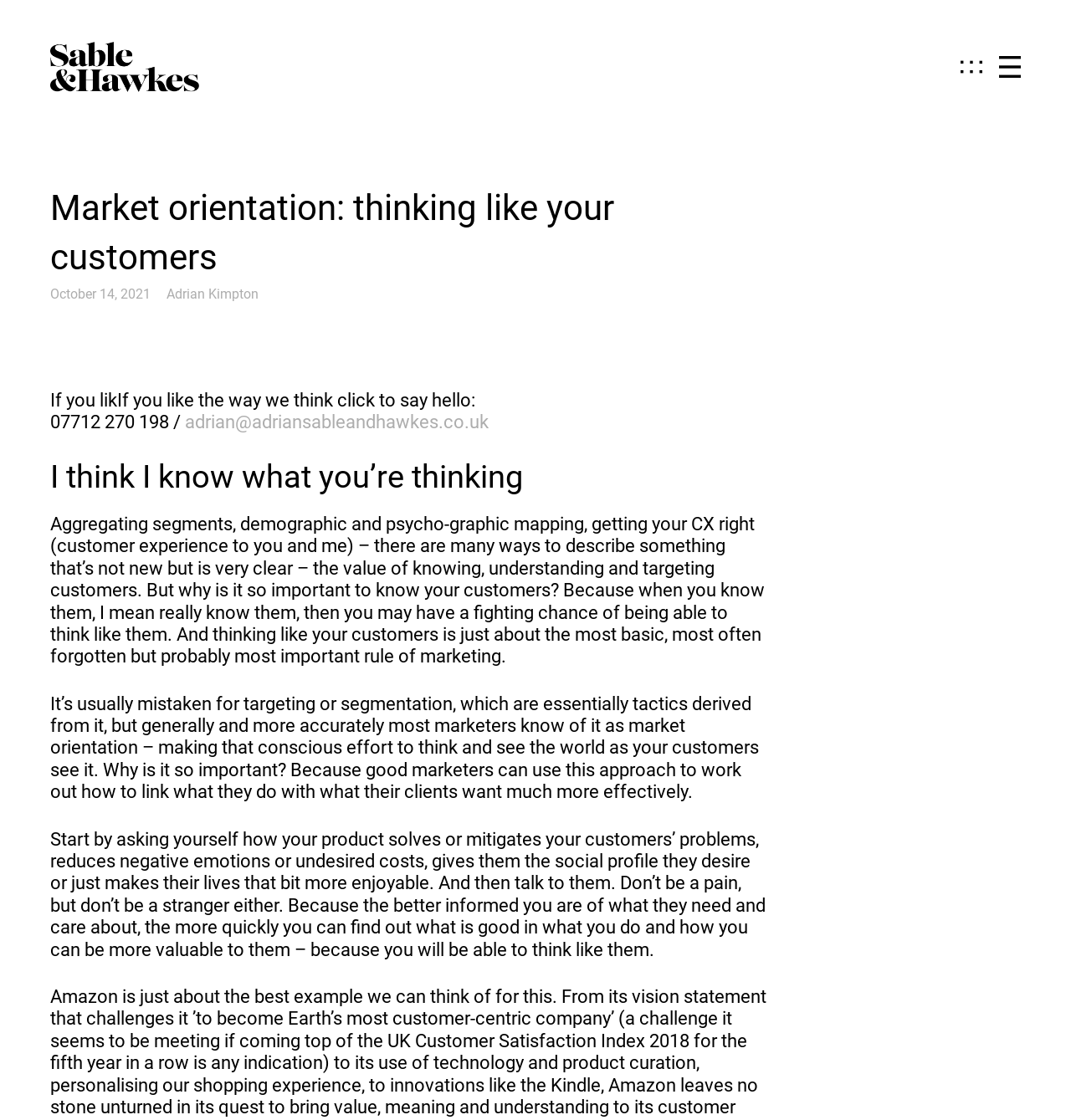Give a succinct answer to this question in a single word or phrase: 
What is the company name mentioned on the webpage?

Sable&Hawkes